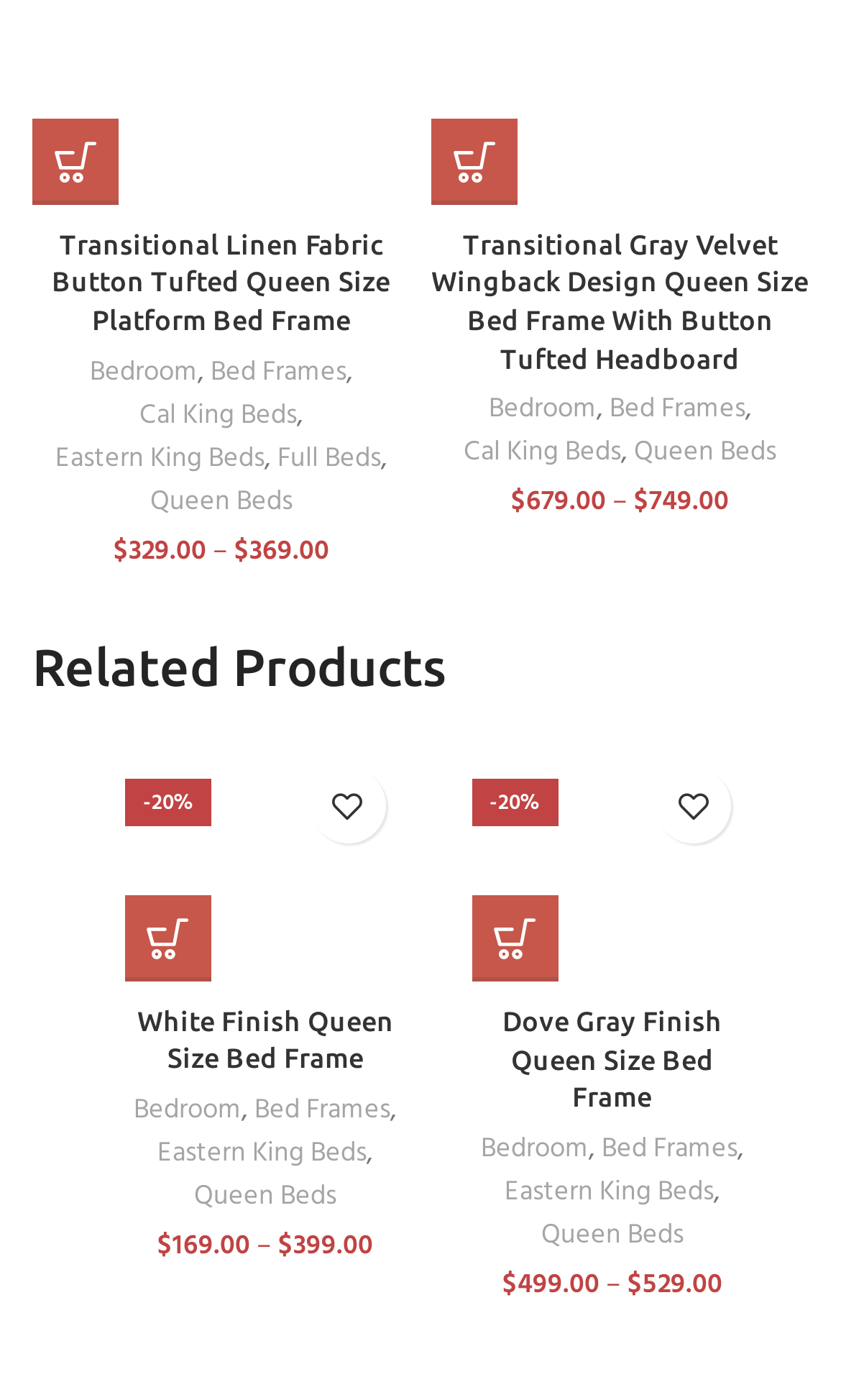Please specify the bounding box coordinates of the clickable region necessary for completing the following instruction: "Select options for White Finish Queen Size Bed Frame". The coordinates must consist of four float numbers between 0 and 1, i.e., [left, top, right, bottom].

[0.148, 0.639, 0.251, 0.7]